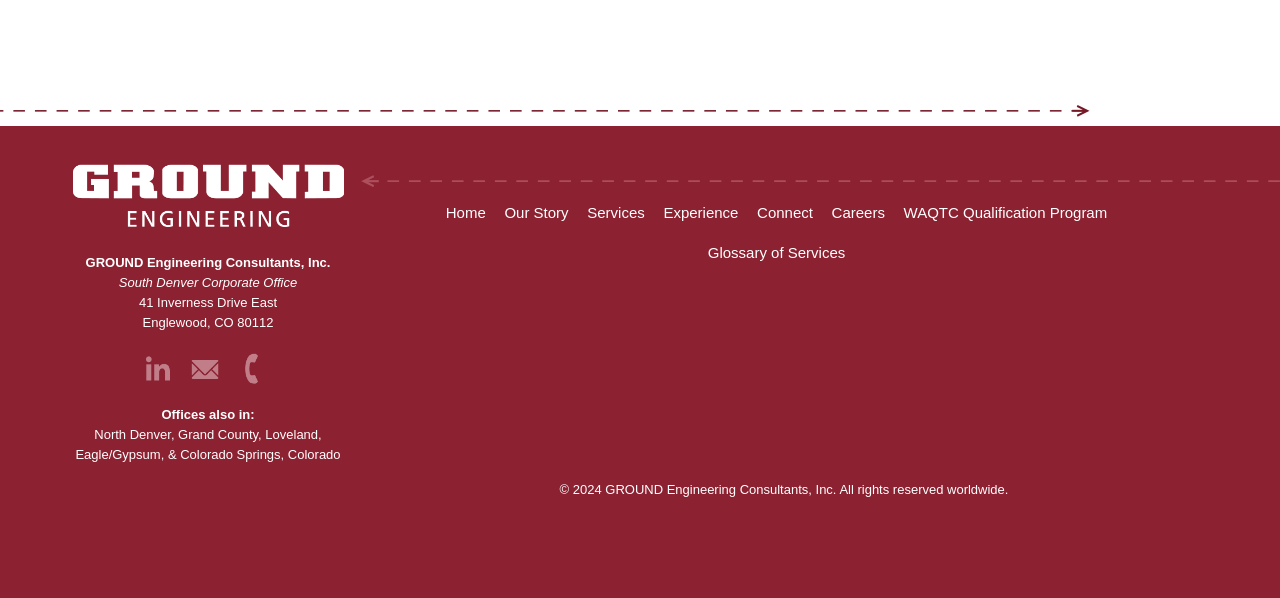Determine the bounding box coordinates for the clickable element to execute this instruction: "View the company's LinkedIn profile". Provide the coordinates as four float numbers between 0 and 1, i.e., [left, top, right, bottom].

[0.107, 0.582, 0.142, 0.657]